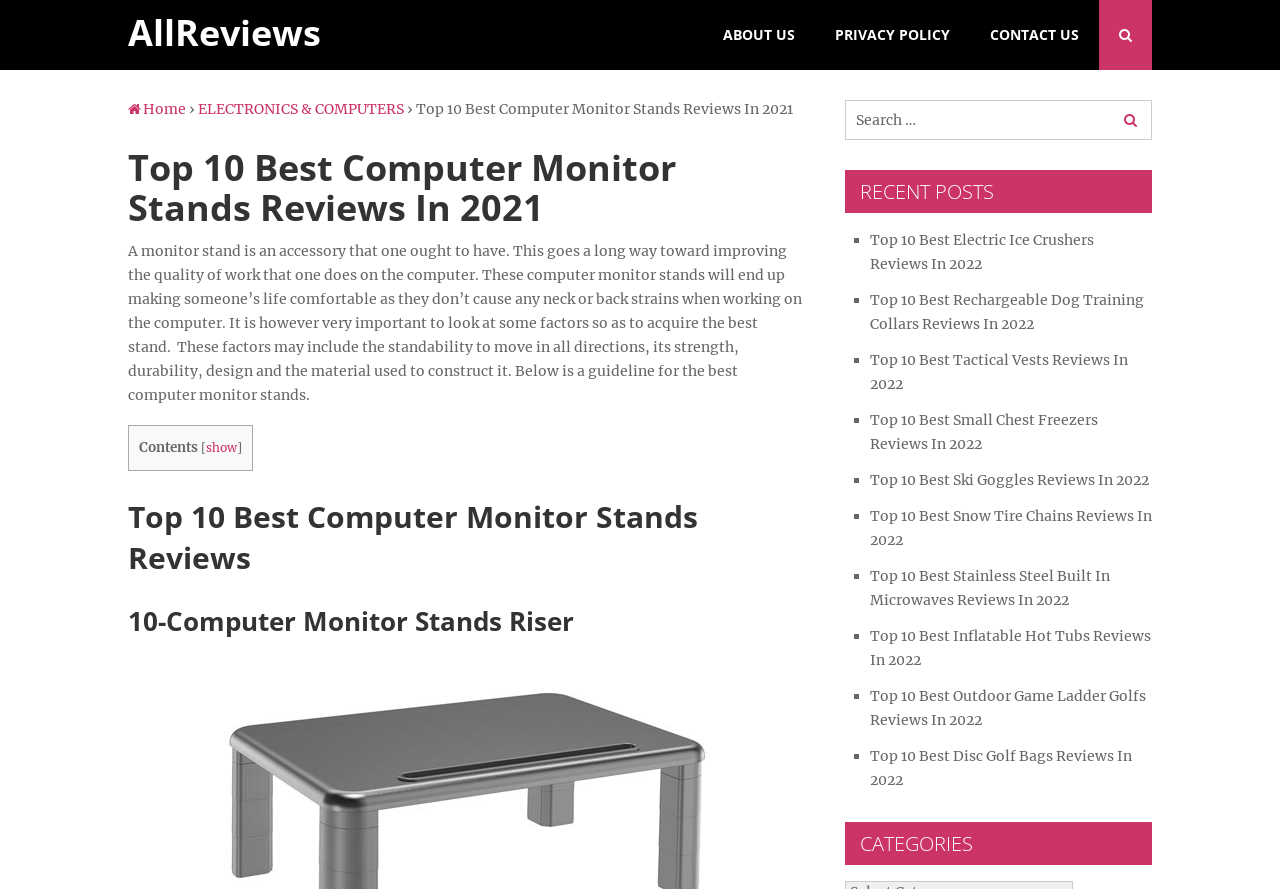Extract the bounding box coordinates for the described element: "AllReviews". The coordinates should be represented as four float numbers between 0 and 1: [left, top, right, bottom].

[0.1, 0.009, 0.251, 0.064]